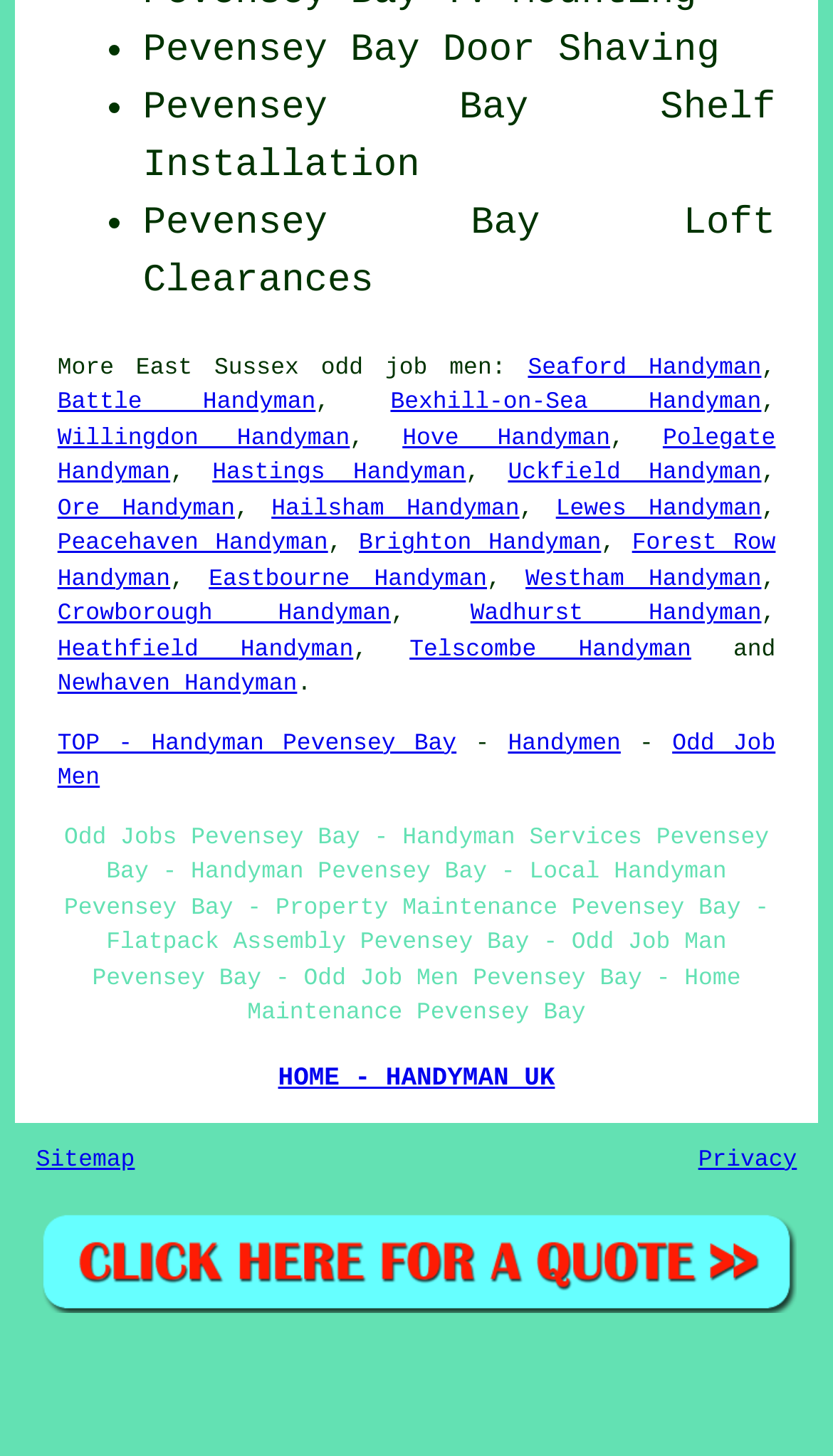Determine the coordinates of the bounding box for the clickable area needed to execute this instruction: "View recent posts".

None